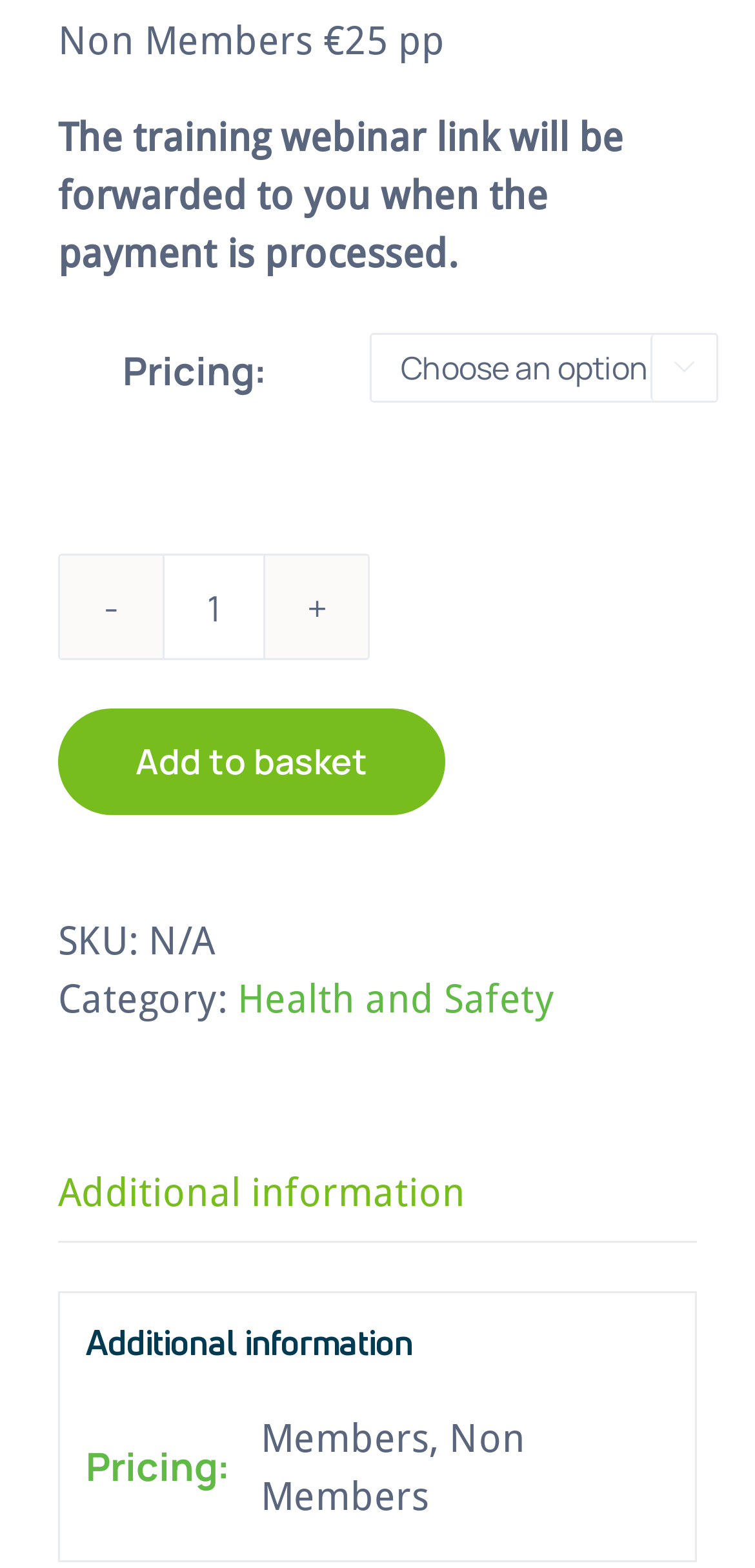Find and provide the bounding box coordinates for the UI element described here: "Additional information". The coordinates should be given as four float numbers between 0 and 1: [left, top, right, bottom].

[0.077, 0.73, 0.923, 0.793]